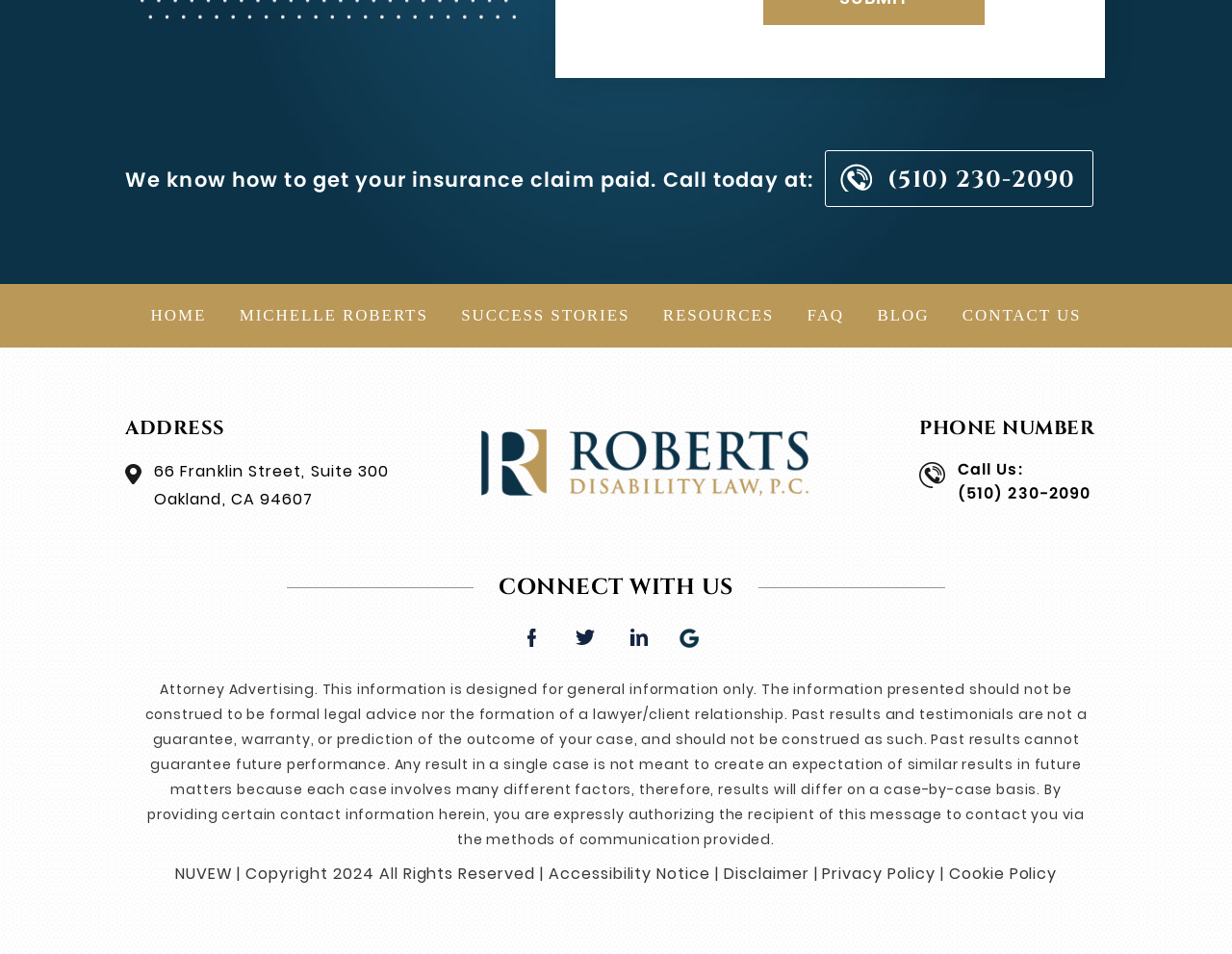Identify the bounding box coordinates of the clickable section necessary to follow the following instruction: "Contact us". The coordinates should be presented as four float numbers from 0 to 1, i.e., [left, top, right, bottom].

[0.769, 0.297, 0.889, 0.364]